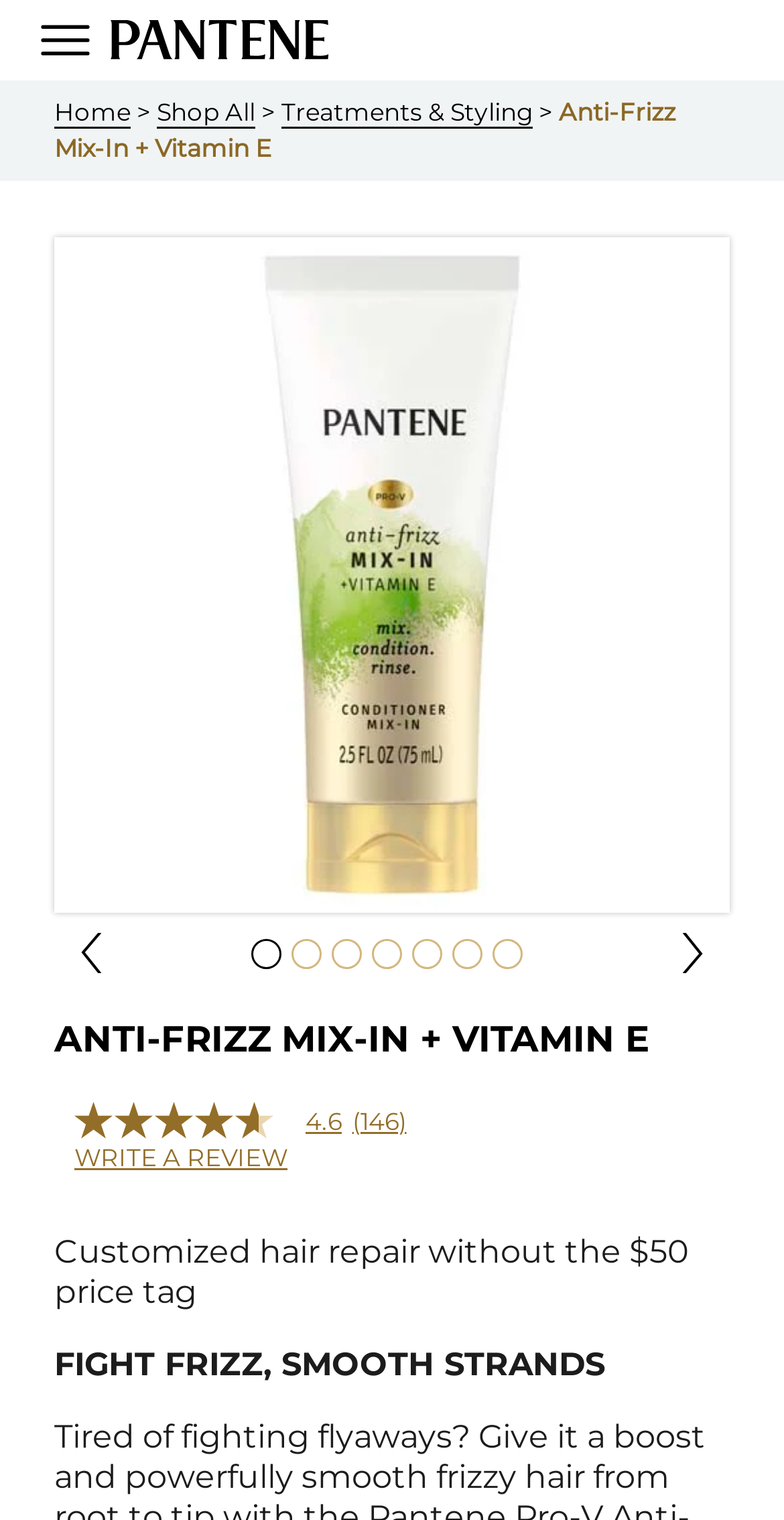How many reviews are there for this product?
Using the information from the image, give a concise answer in one word or a short phrase.

146